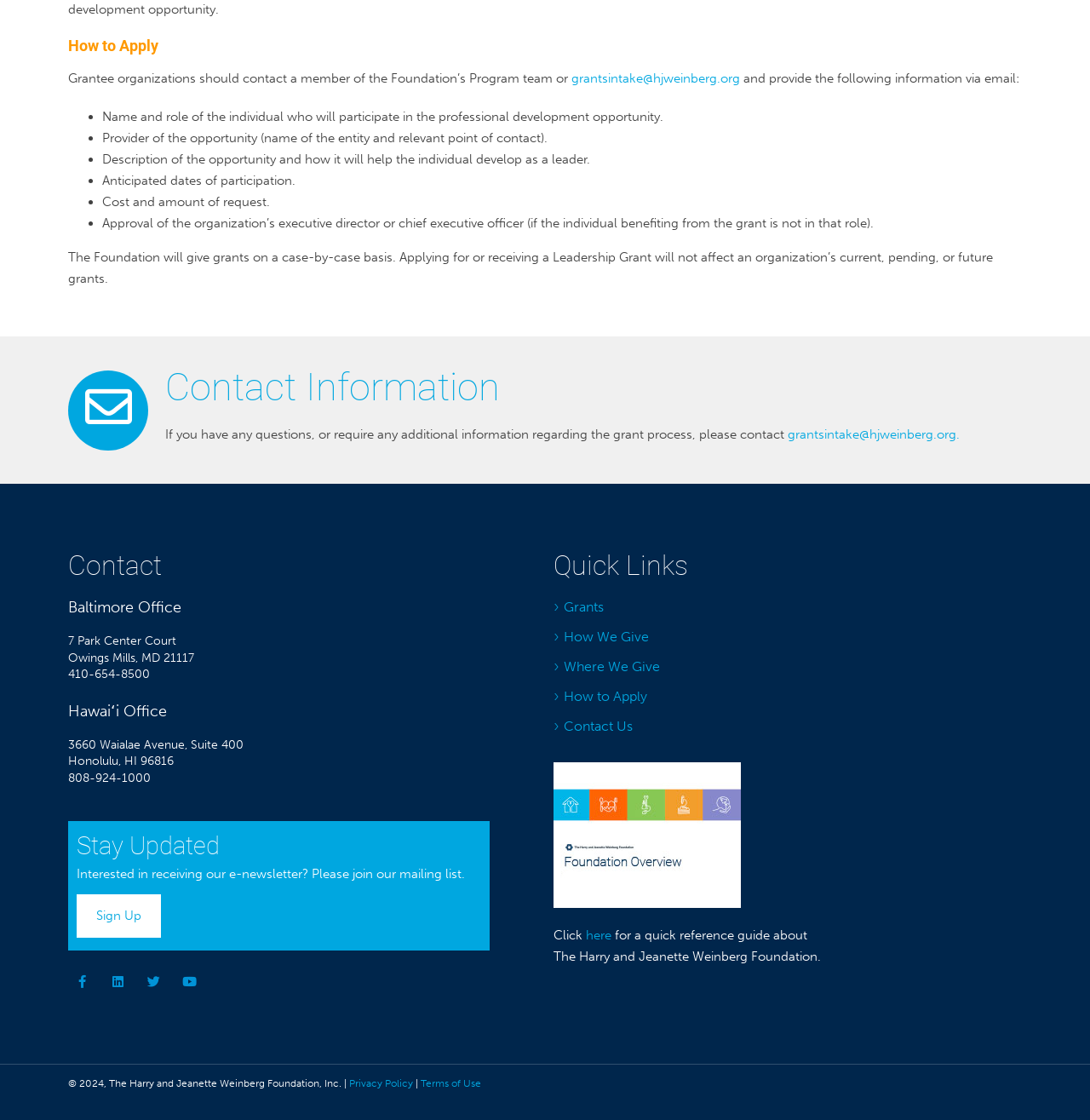Provide a one-word or short-phrase answer to the question:
What is the phone number of the Baltimore Office?

410-654-8500